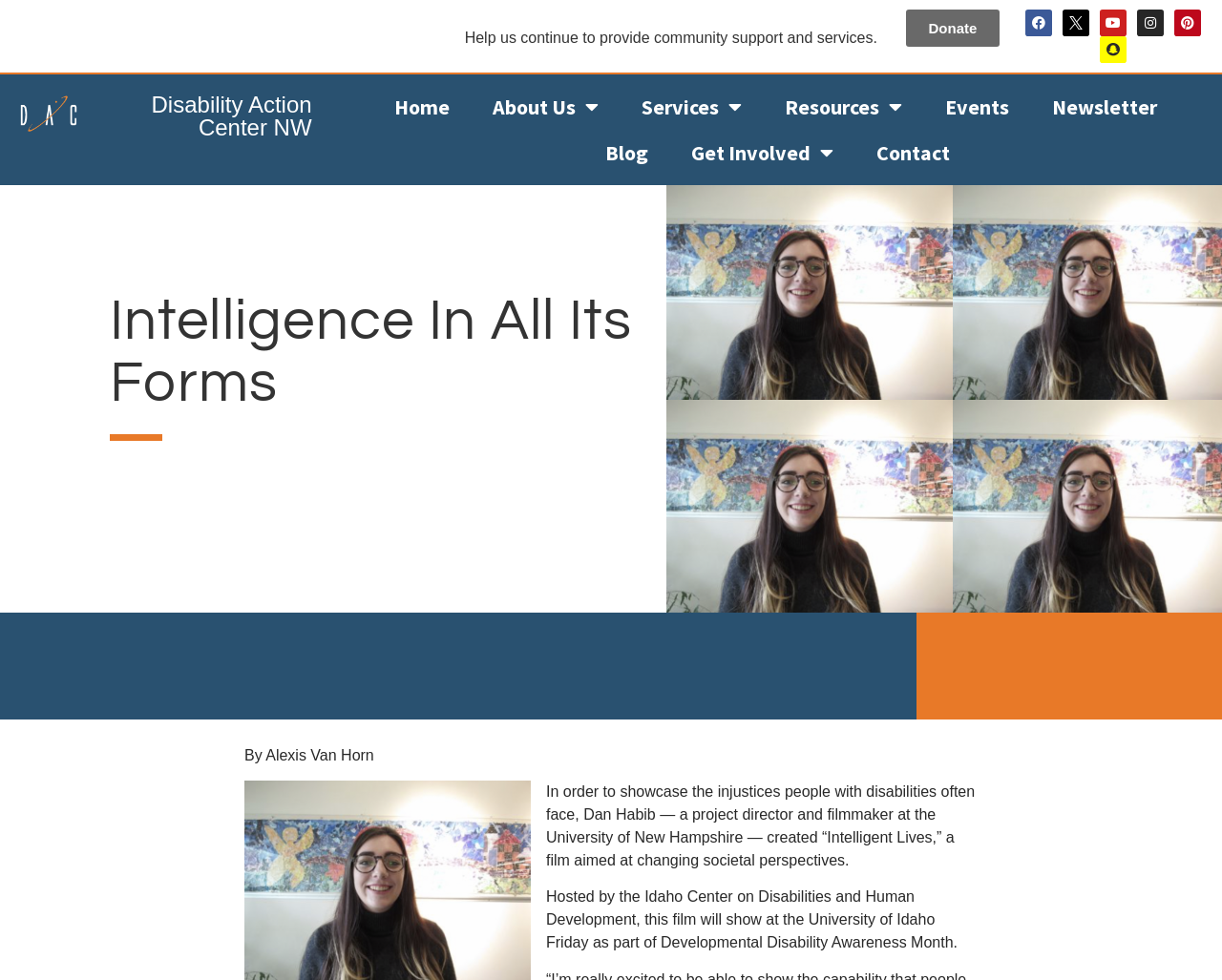Identify the bounding box coordinates for the region of the element that should be clicked to carry out the instruction: "Read the blog". The bounding box coordinates should be four float numbers between 0 and 1, i.e., [left, top, right, bottom].

[0.48, 0.132, 0.546, 0.179]